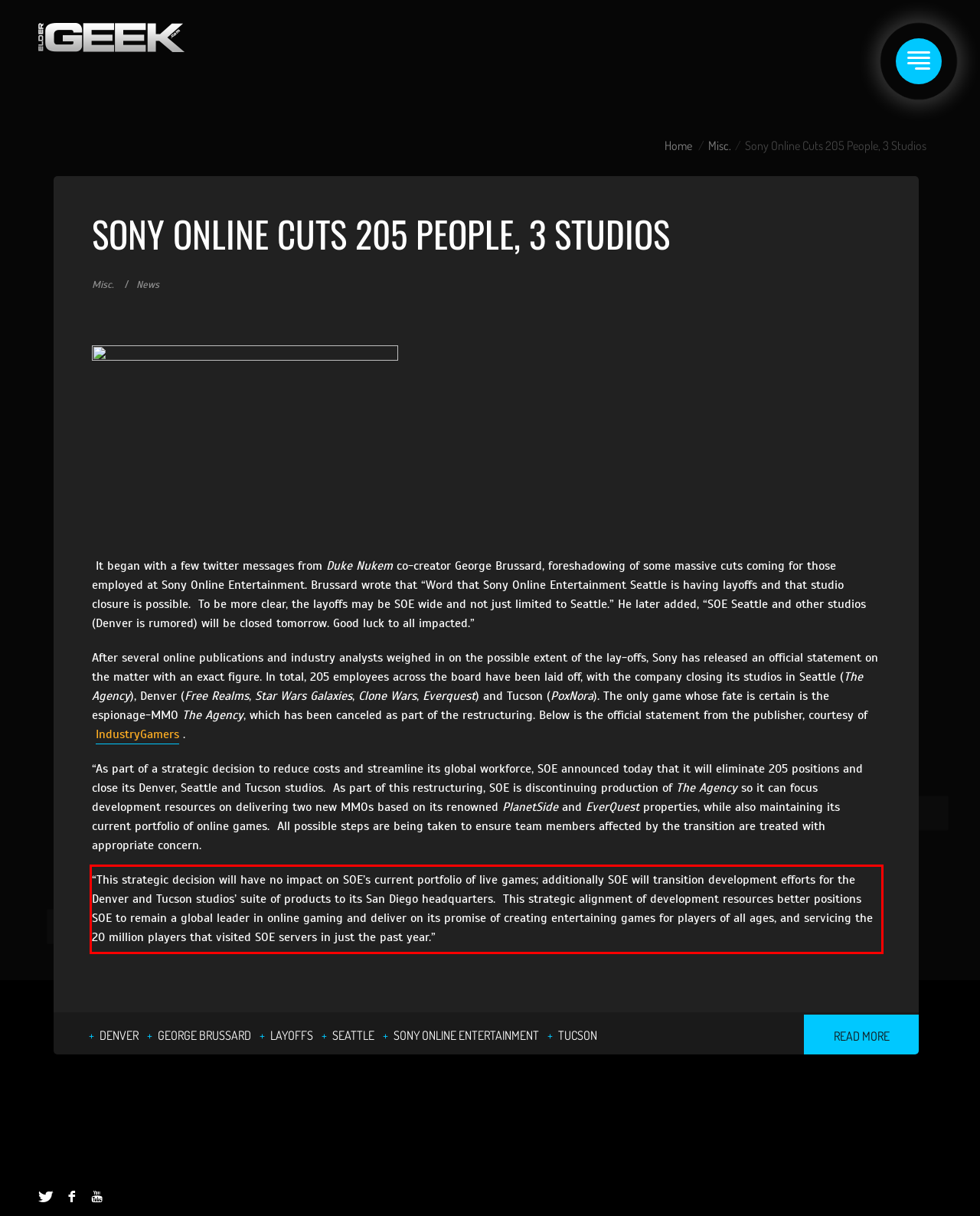Please analyze the screenshot of a webpage and extract the text content within the red bounding box using OCR.

“This strategic decision will have no impact on SOE’s current portfolio of live games; additionally SOE will transition development efforts for the Denver and Tucson studios’ suite of products to its San Diego headquarters. This strategic alignment of development resources better positions SOE to remain a global leader in online gaming and deliver on its promise of creating entertaining games for players of all ages, and servicing the 20 million players that visited SOE servers in just the past year.”